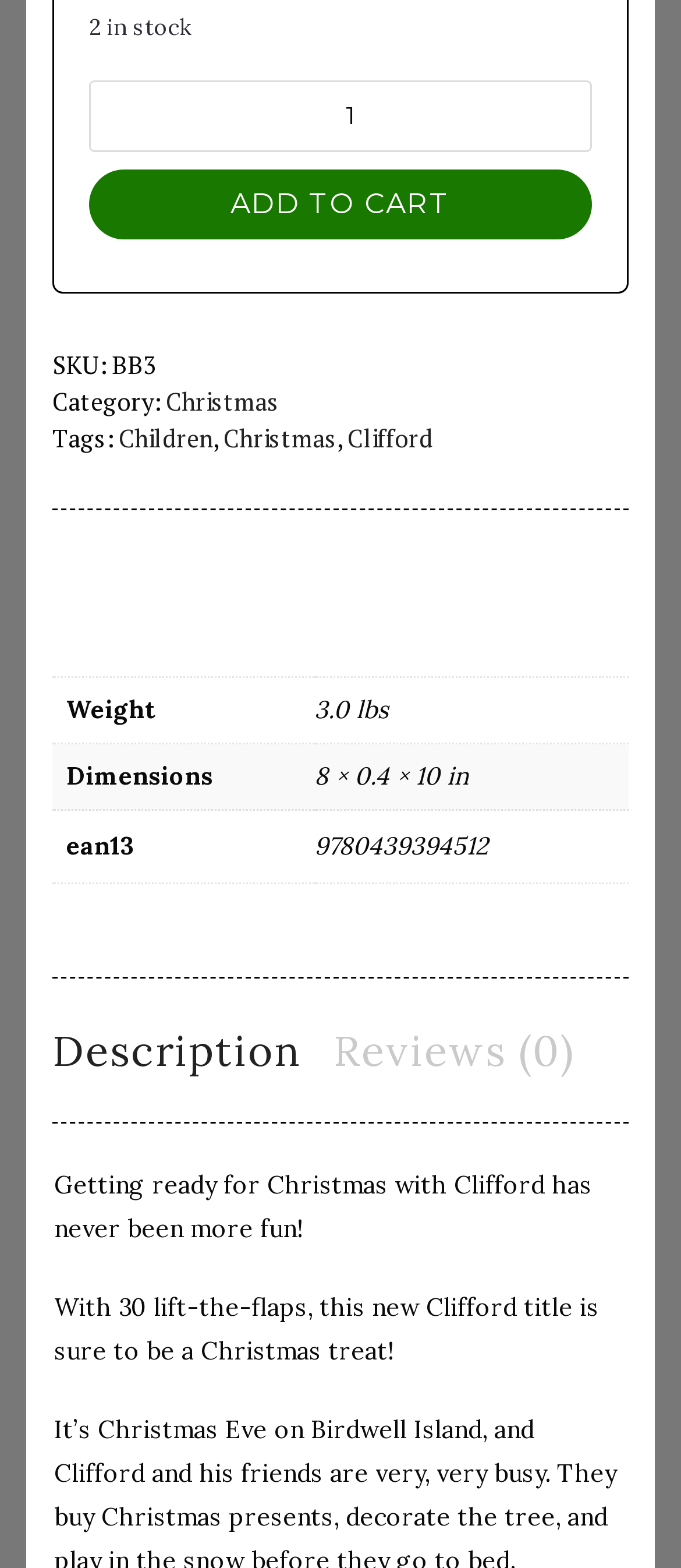Find the bounding box coordinates of the clickable area required to complete the following action: "Select product quantity".

[0.131, 0.051, 0.869, 0.097]